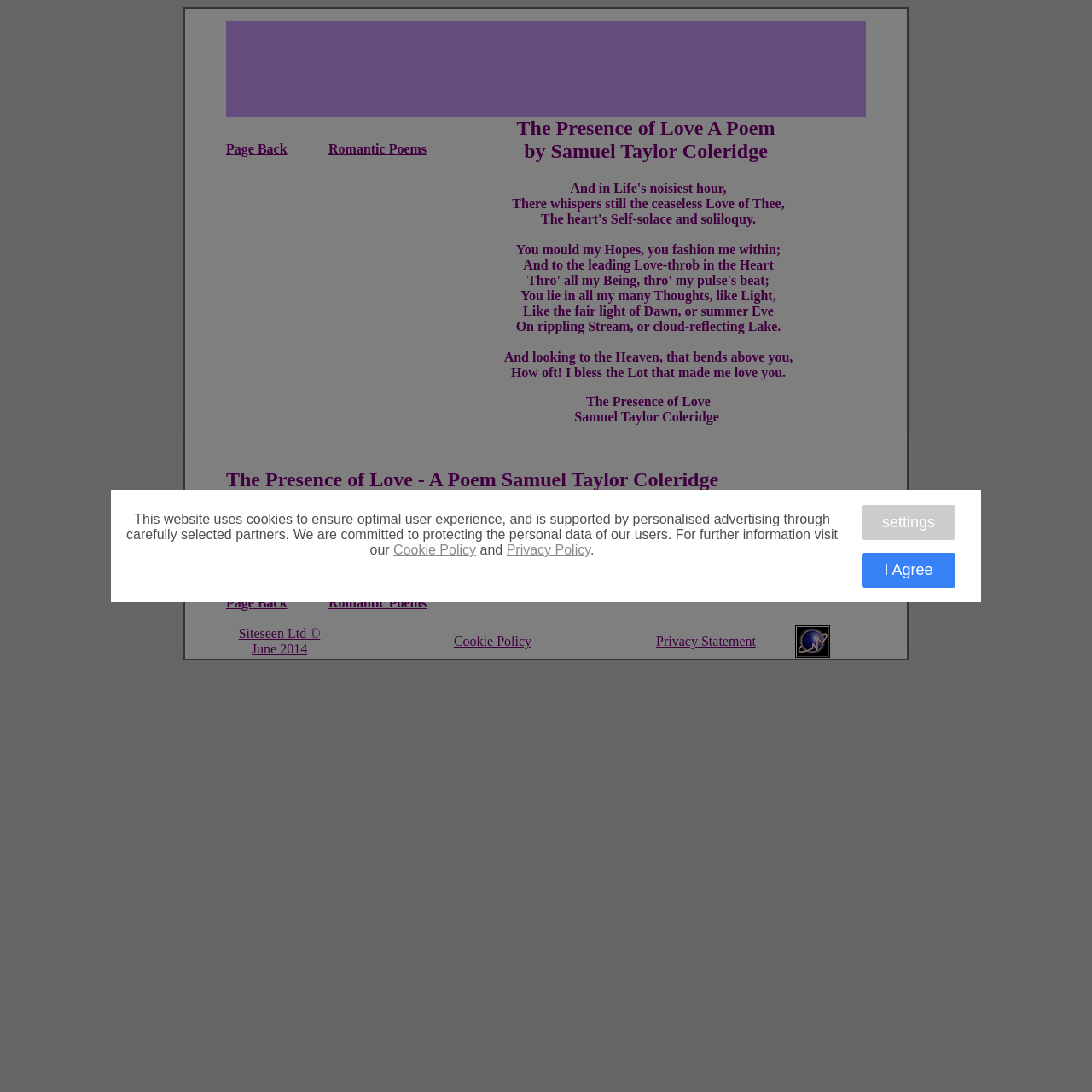What is the purpose of the 'Page Back' button?
Answer the question in a detailed and comprehensive manner.

I inferred the purpose of the 'Page Back' button by its name and its placement on the webpage. The button is labeled 'Page Back' and is placed at the top and bottom of the webpage, suggesting that its purpose is to allow users to navigate back to the previous page they were on.